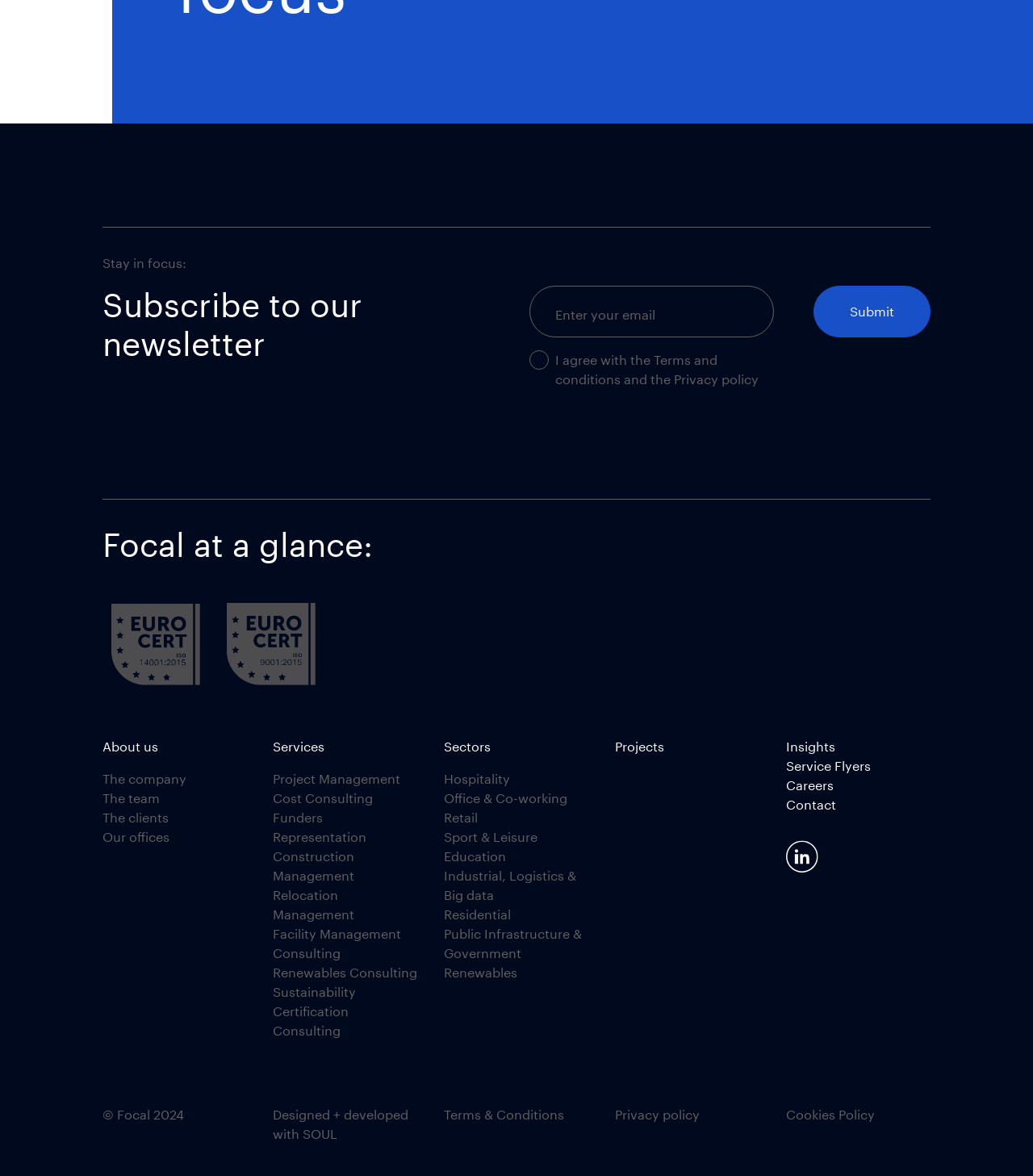Identify the bounding box for the UI element described as: "Designed + developed with SOUL". The coordinates should be four float numbers between 0 and 1, i.e., [left, top, right, bottom].

[0.264, 0.941, 0.396, 0.971]